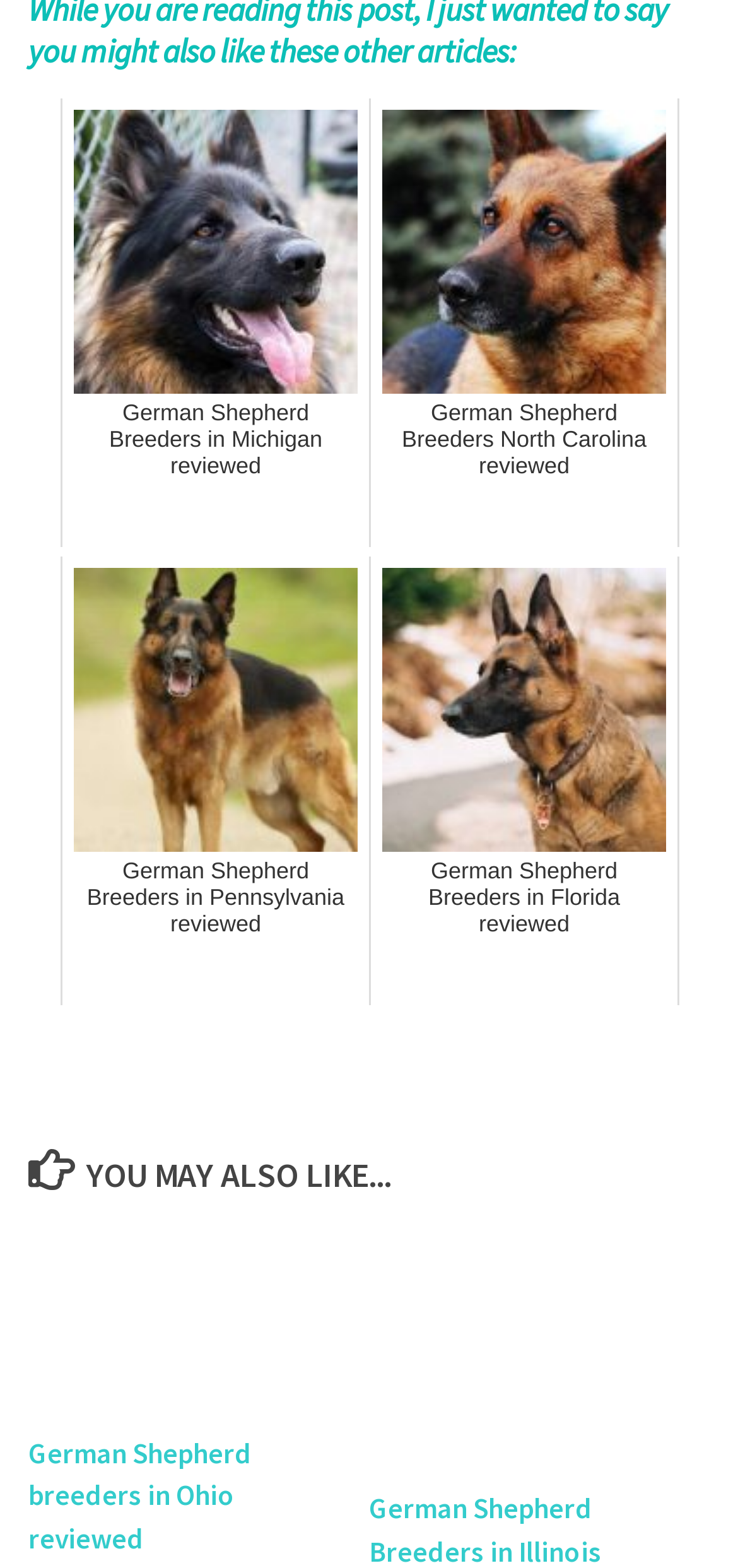How many images are there on the webpage?
Using the image provided, answer with just one word or phrase.

2